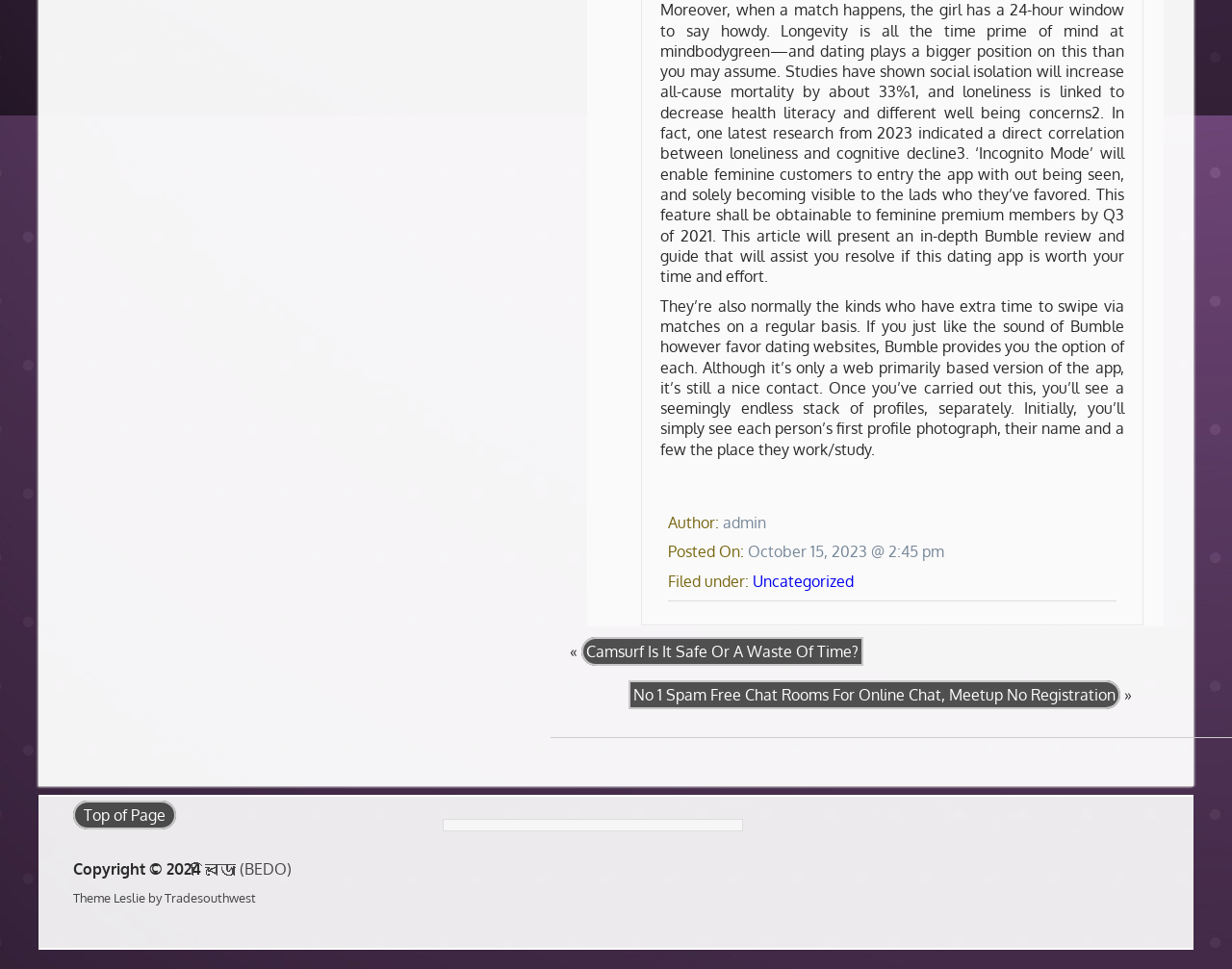Who is the author of the article?
Analyze the image and provide a thorough answer to the question.

The author of the article can be found by looking at the 'Author:' section, which is located below the article title. The text 'admin' is displayed next to the 'Author:' label, indicating that the author of the article is 'admin'.